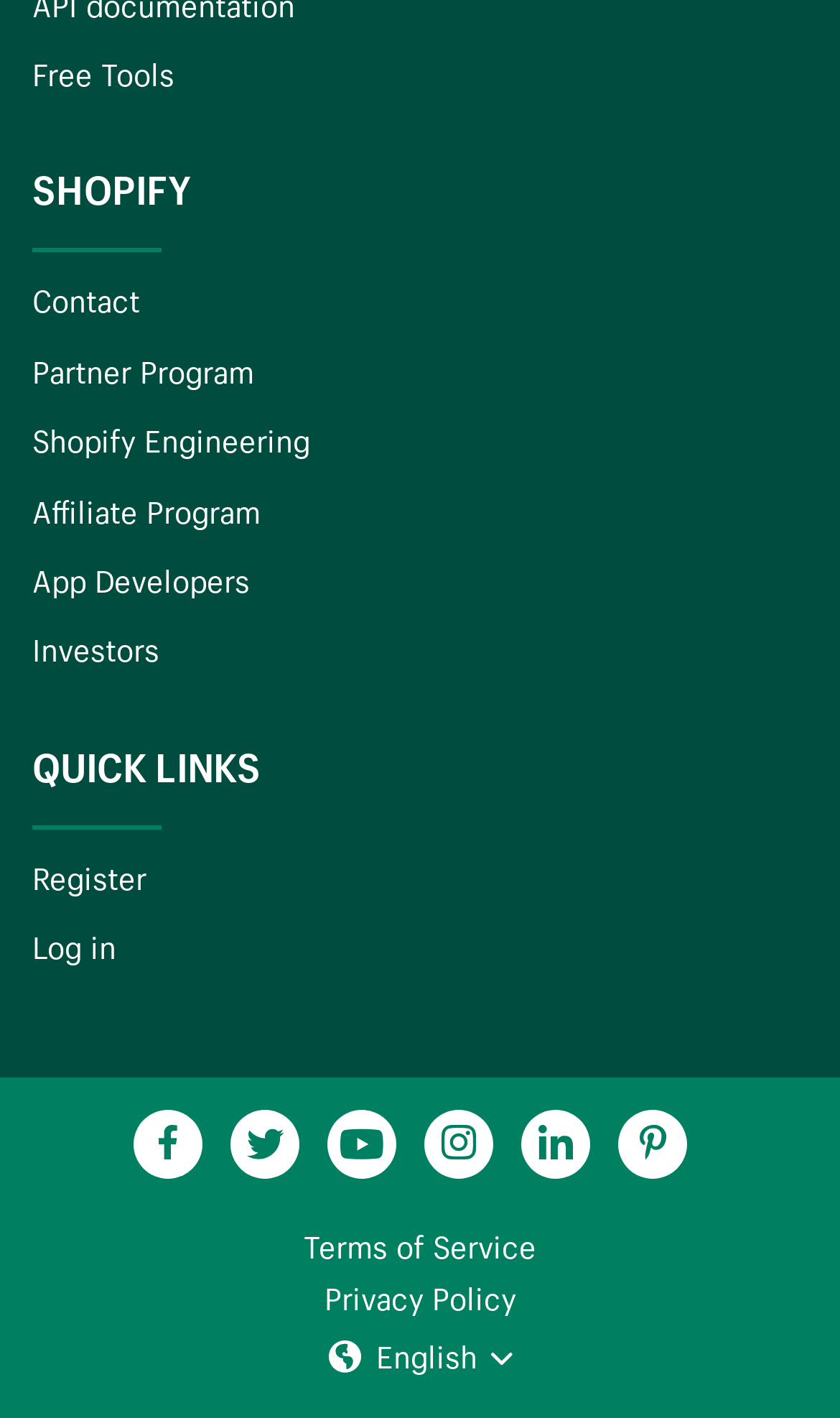Provide the bounding box for the UI element matching this description: "Register".

[0.038, 0.605, 0.174, 0.634]